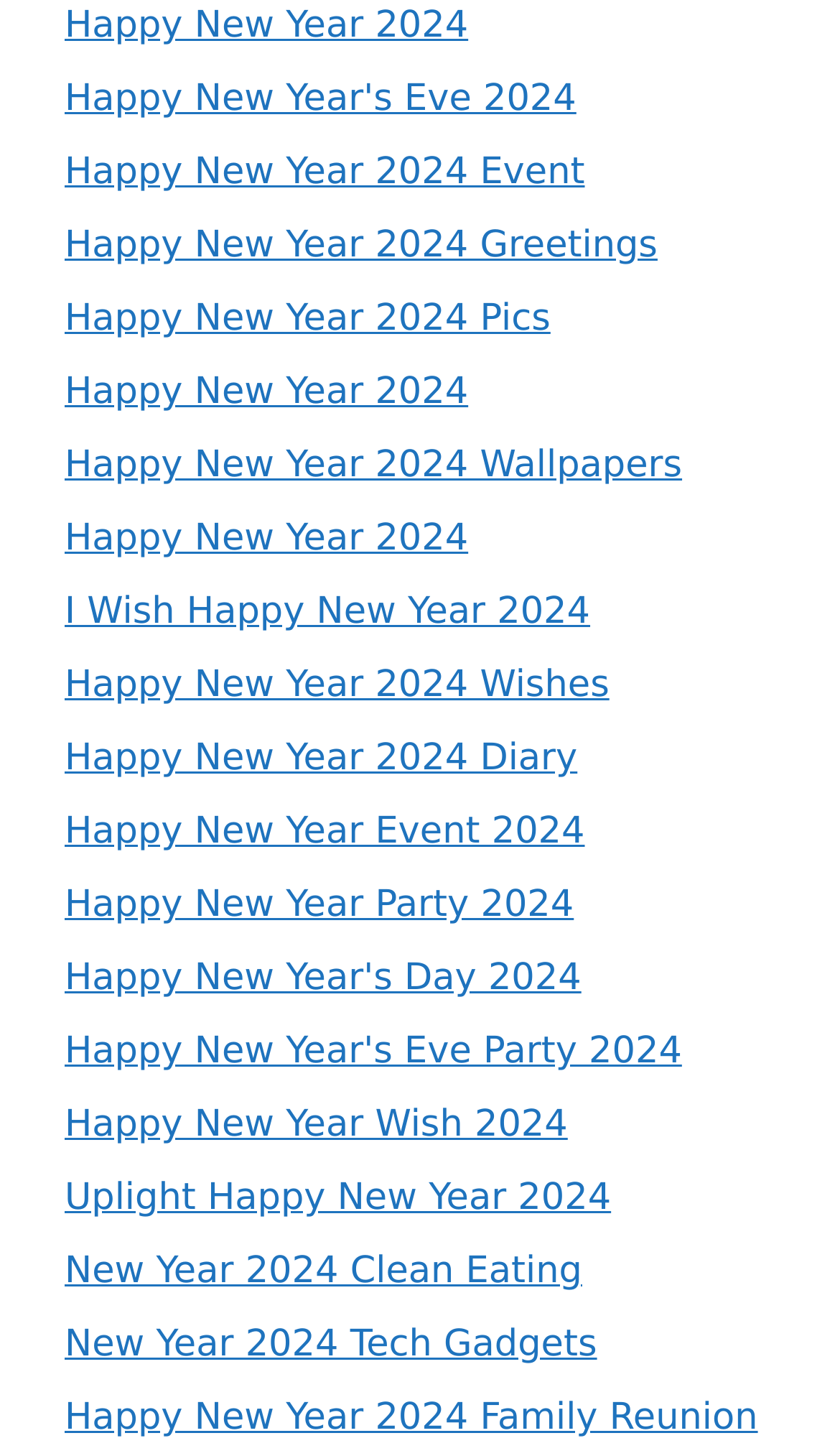Determine the bounding box coordinates of the clickable region to follow the instruction: "Check out Happy New Year Party 2024".

[0.077, 0.608, 0.683, 0.637]